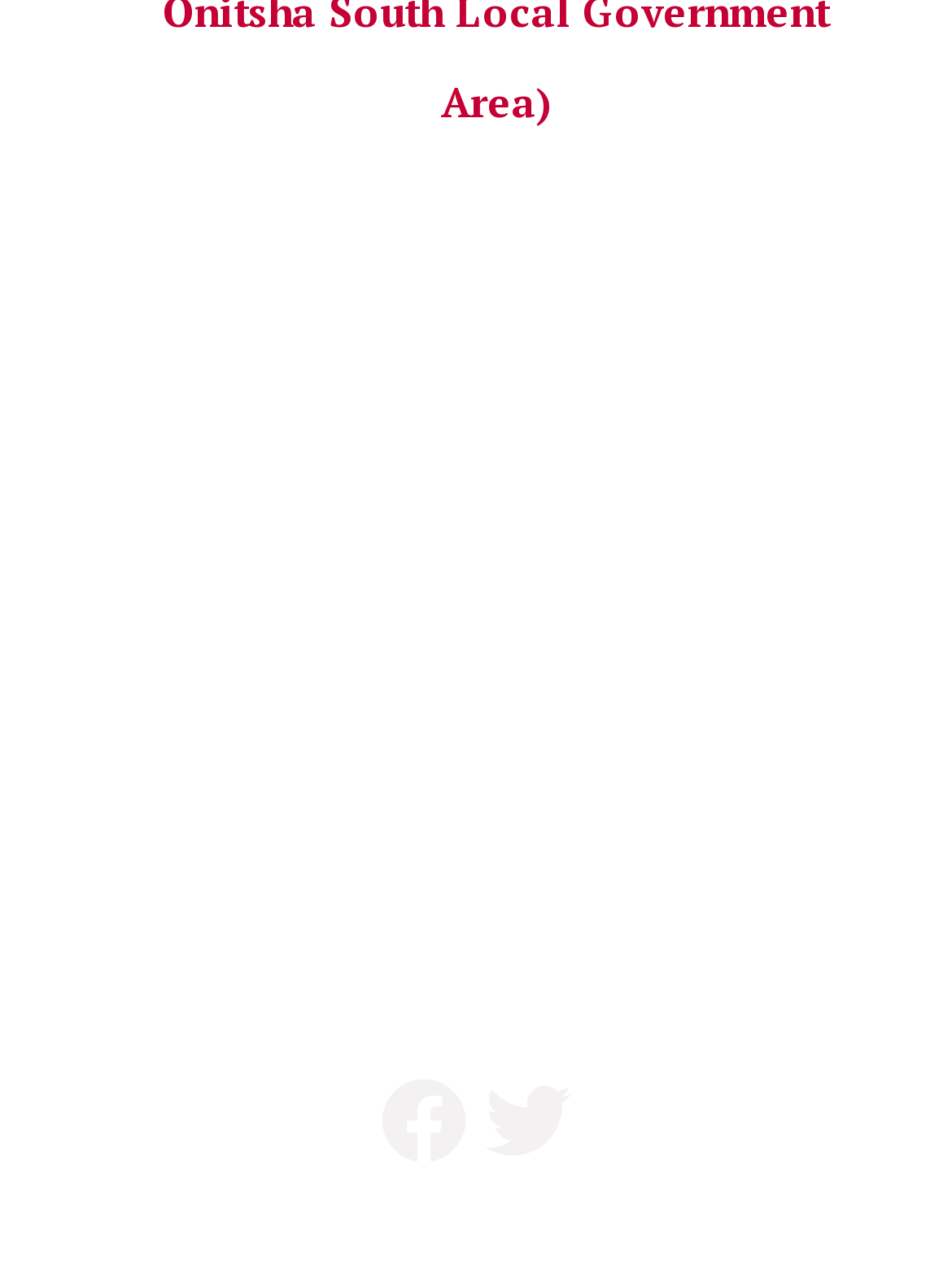What is the copyright year?
Provide a detailed and extensive answer to the question.

The copyright year can be found at the bottom of the webpage, where it says 'Copyright © 2024 Samphina Academy - All Rights Reserved.'